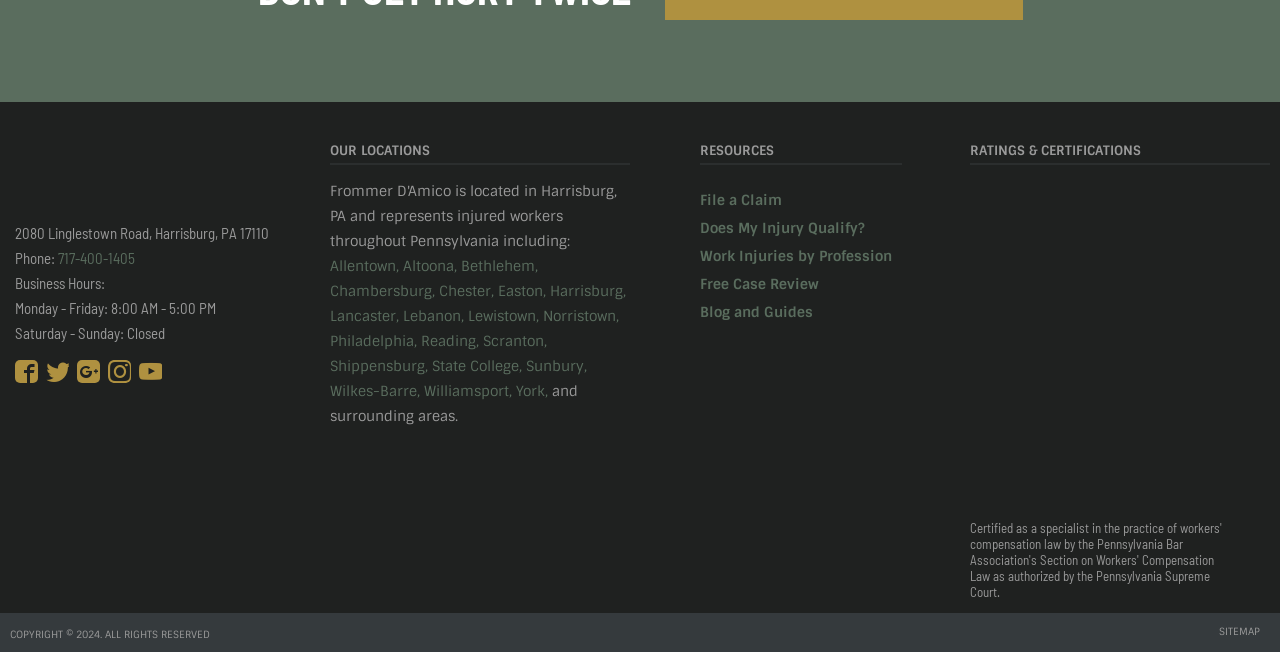What are the business hours of the Harrisburg location?
Look at the screenshot and provide an in-depth answer.

I found the business hours by looking at the static text elements that contain the hours information, which are 'Monday - Friday: 8:00 AM - 5:00 PM' and 'Saturday - Sunday: Closed'. These elements are located under the 'contentinfo' element and have bounding boxes with coordinates [0.012, 0.459, 0.169, 0.487] and [0.012, 0.497, 0.129, 0.525], respectively.